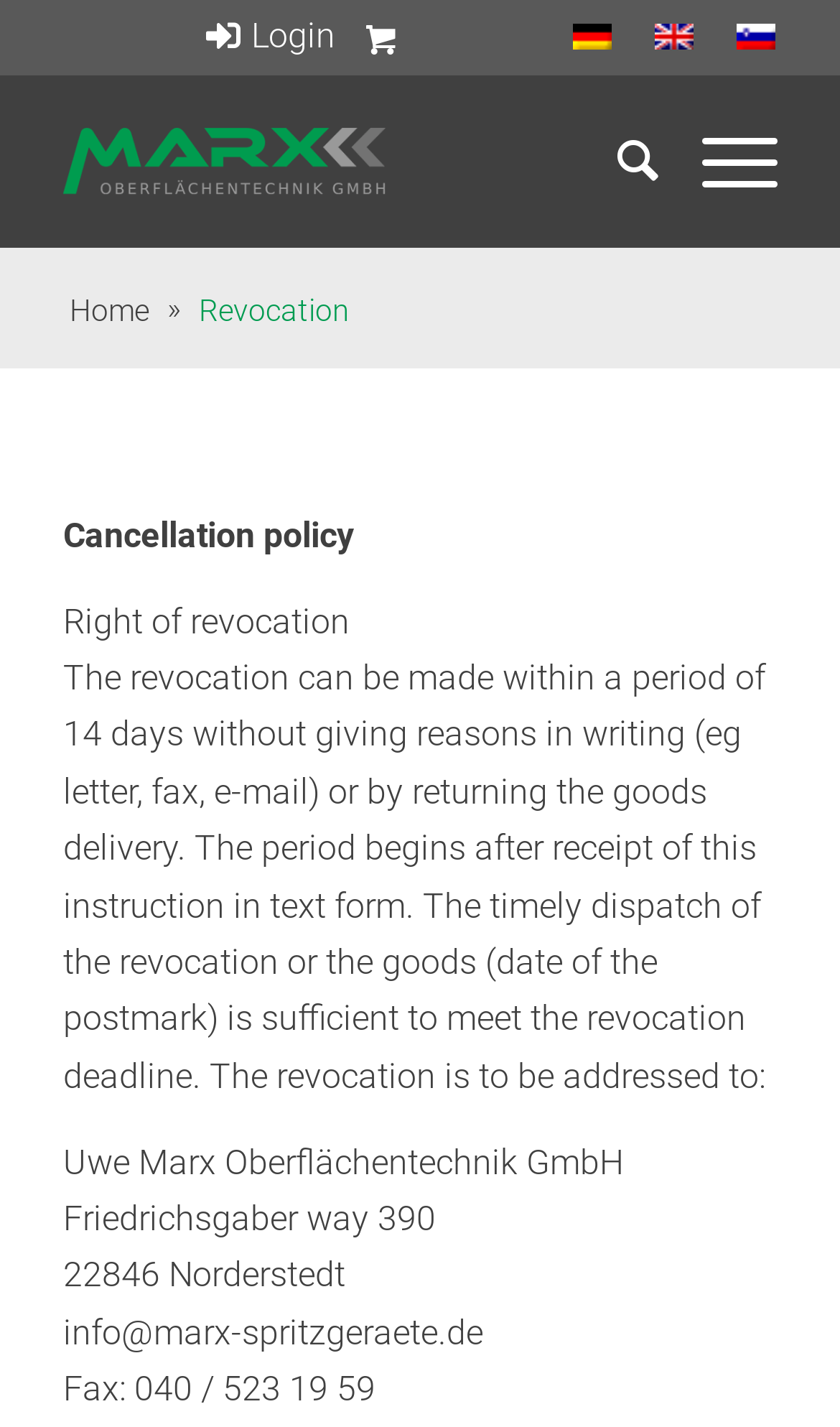Extract the bounding box coordinates of the UI element described: "alt="English"". Provide the coordinates in the format [left, top, right, bottom] with values ranging from 0 to 1.

[0.753, 0.006, 0.851, 0.045]